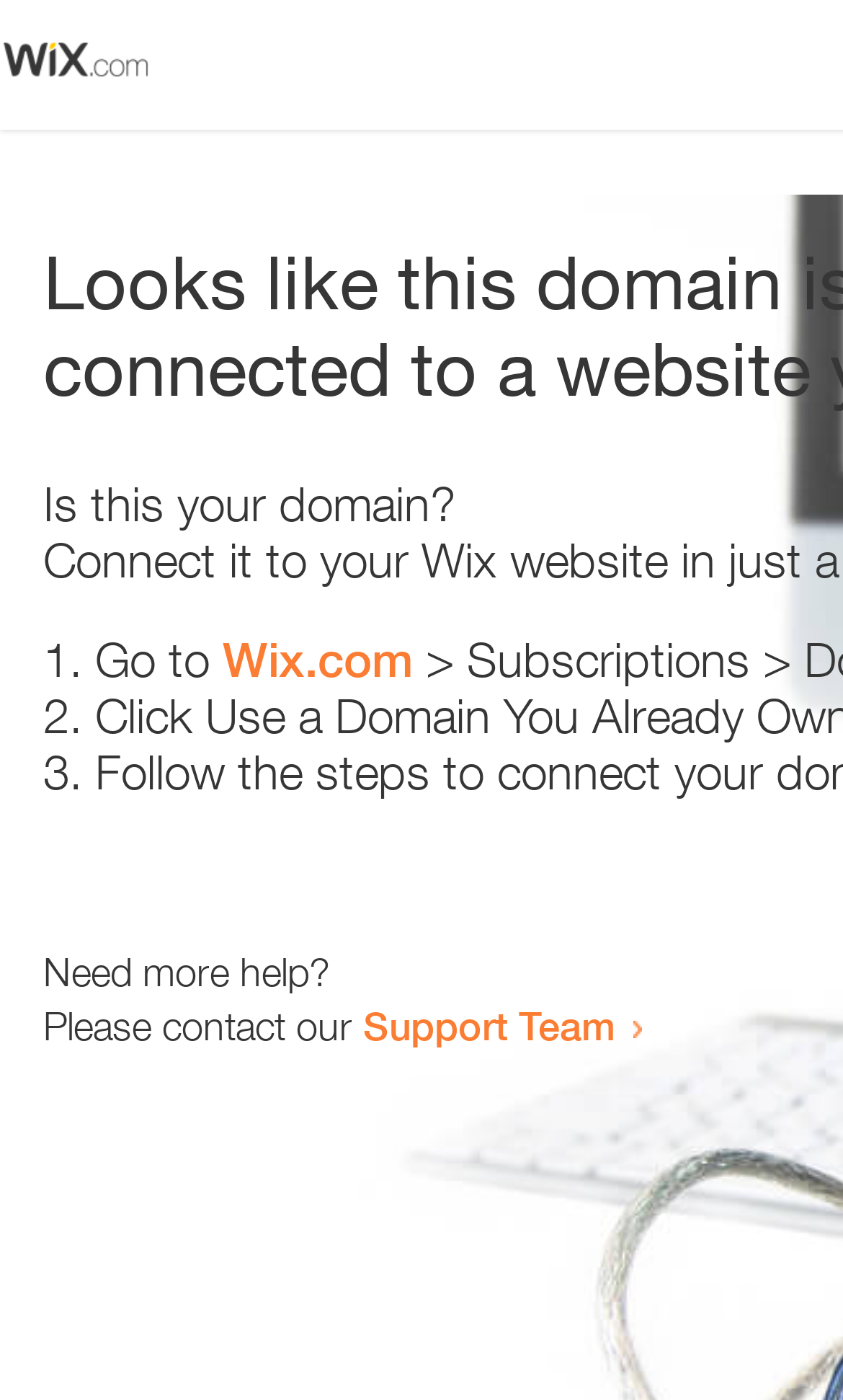Provide a single word or phrase answer to the question: 
What is the purpose of the webpage?

Error or domain verification